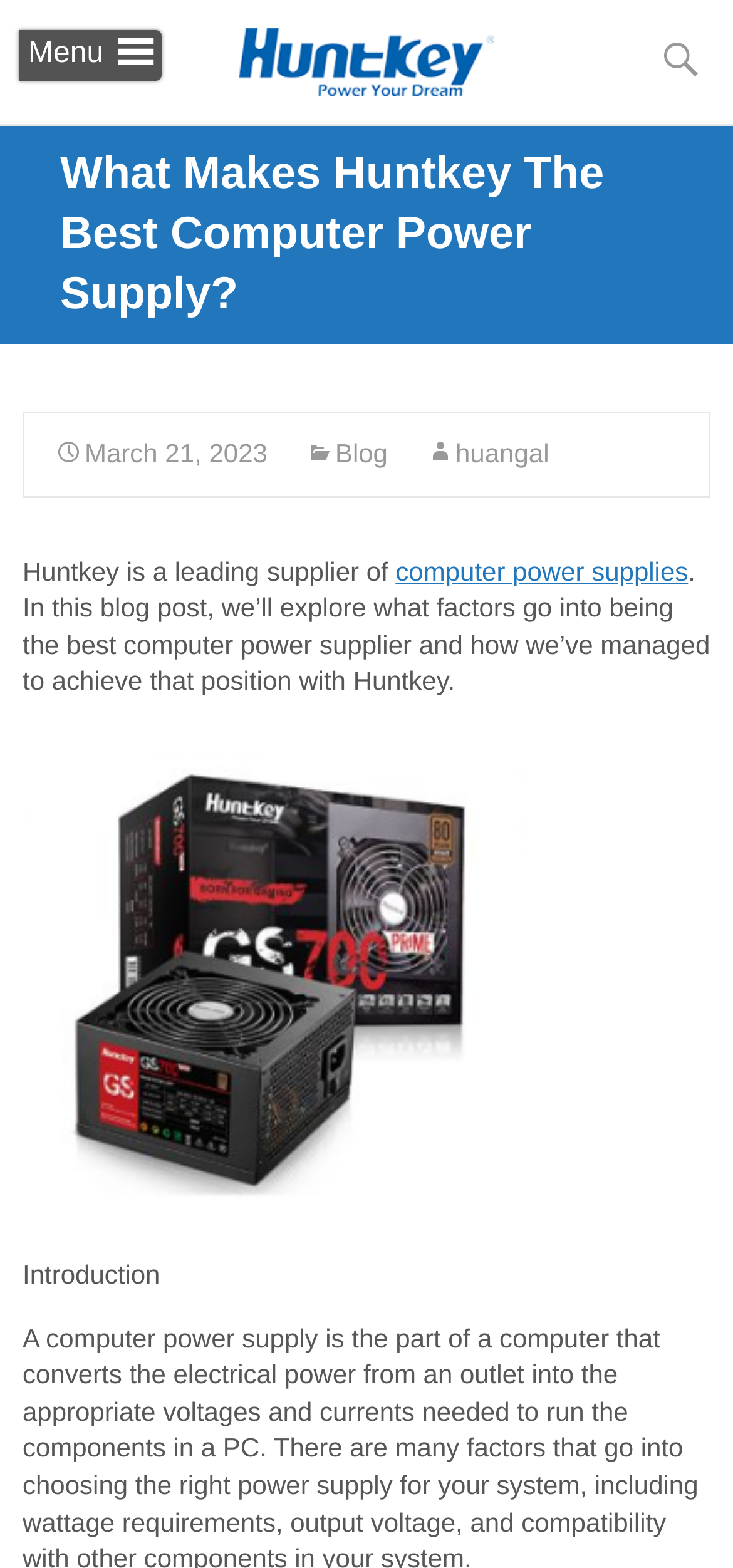What is the topic of the blog post?
Please respond to the question thoroughly and include all relevant details.

The topic of the blog post is mentioned in the text 'Huntkey is a leading supplier of computer power supplies' and also in the link 'computer power supplies'. The blog post is discussing what makes Huntkey the best computer power supply.